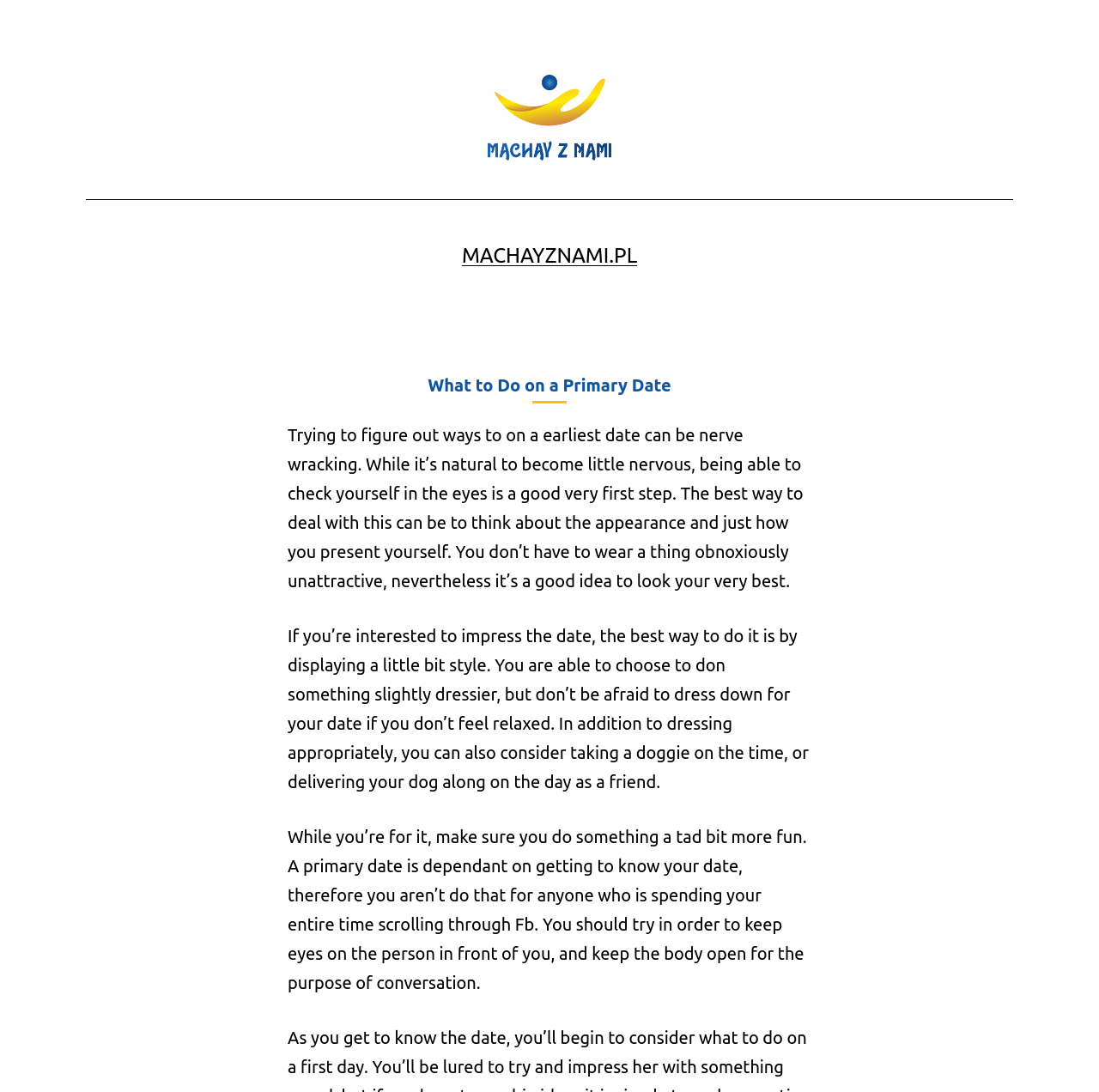Determine the bounding box coordinates for the HTML element described here: "Machayznami.pl".

[0.42, 0.223, 0.58, 0.244]